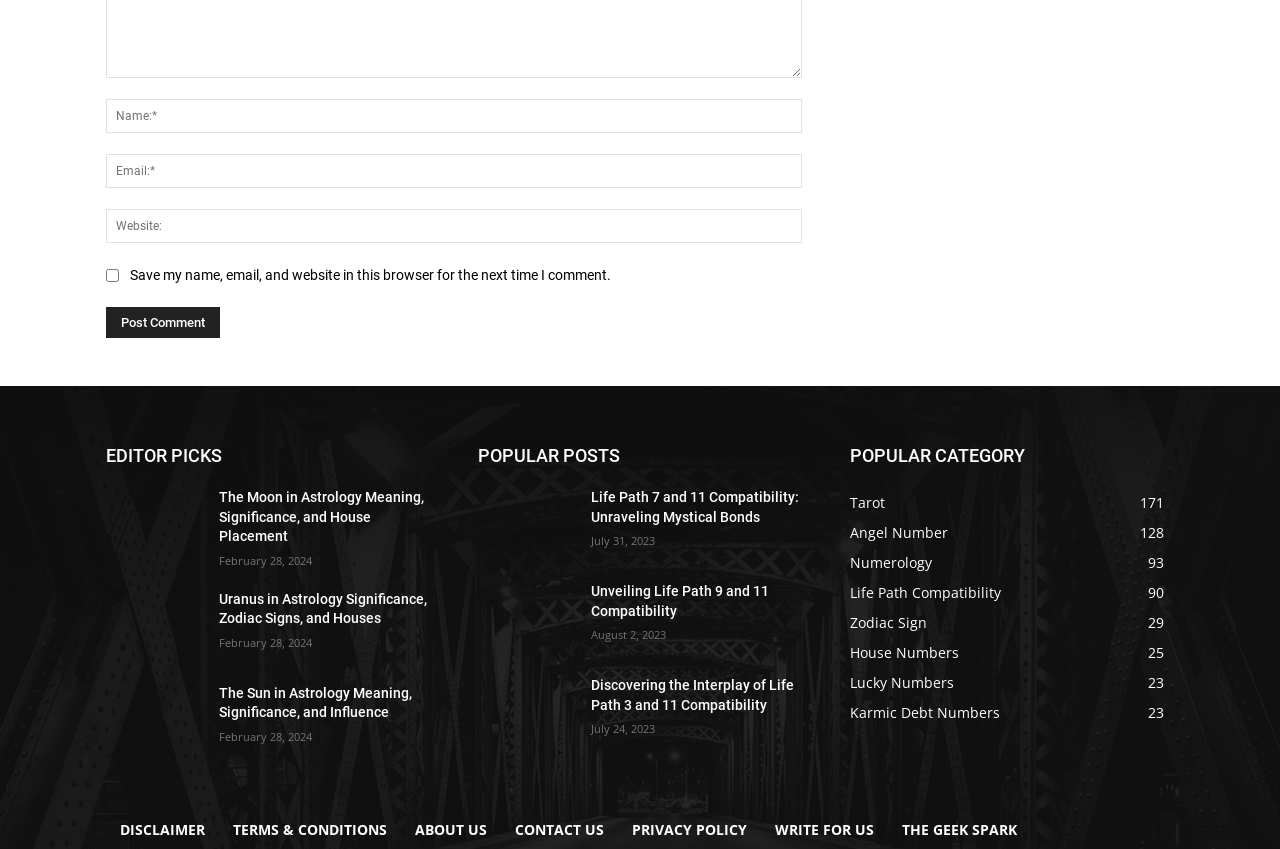Using the description "House Numbers25", predict the bounding box of the relevant HTML element.

[0.664, 0.754, 0.749, 0.776]